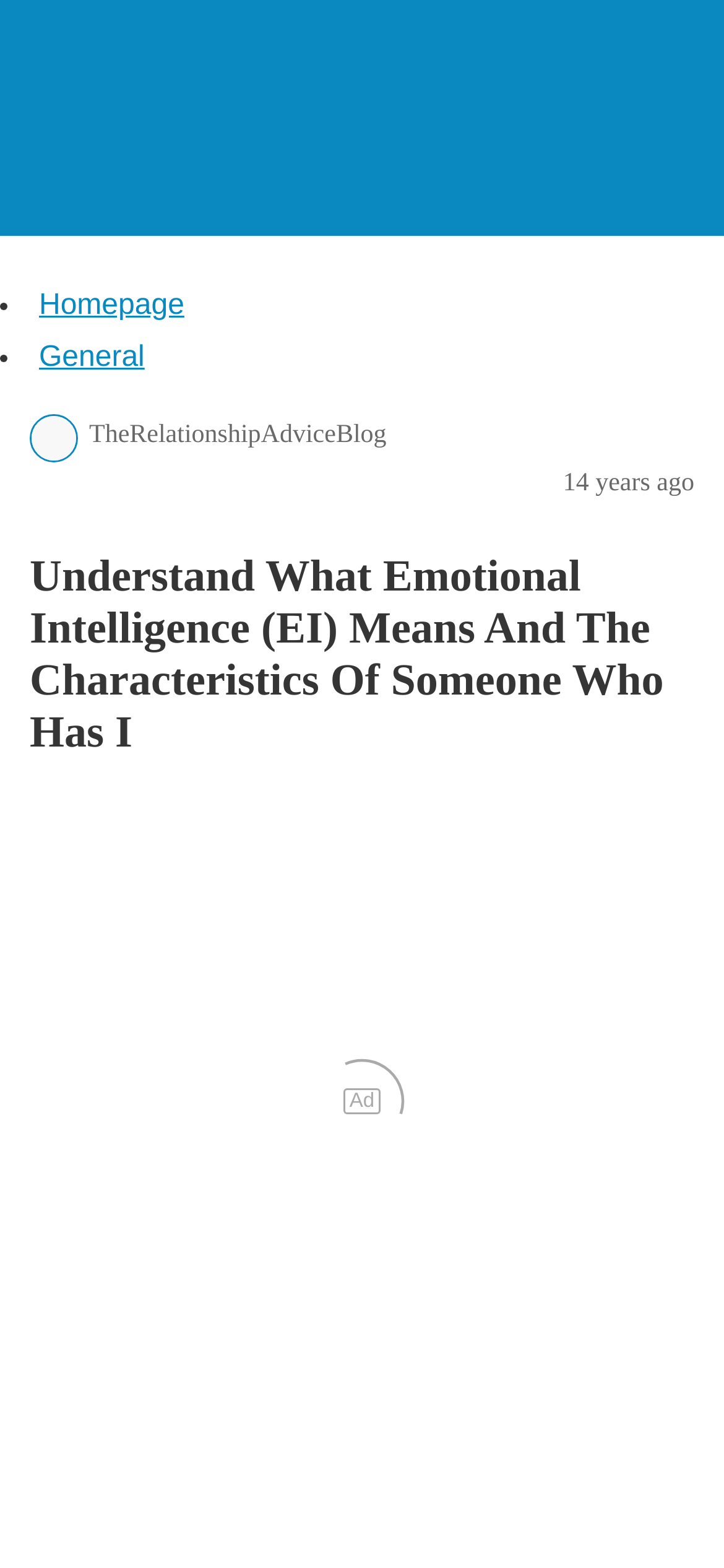Based on the provided description, "The Things We Talk About", find the bounding box of the corresponding UI element in the screenshot.

[0.041, 0.037, 0.747, 0.113]